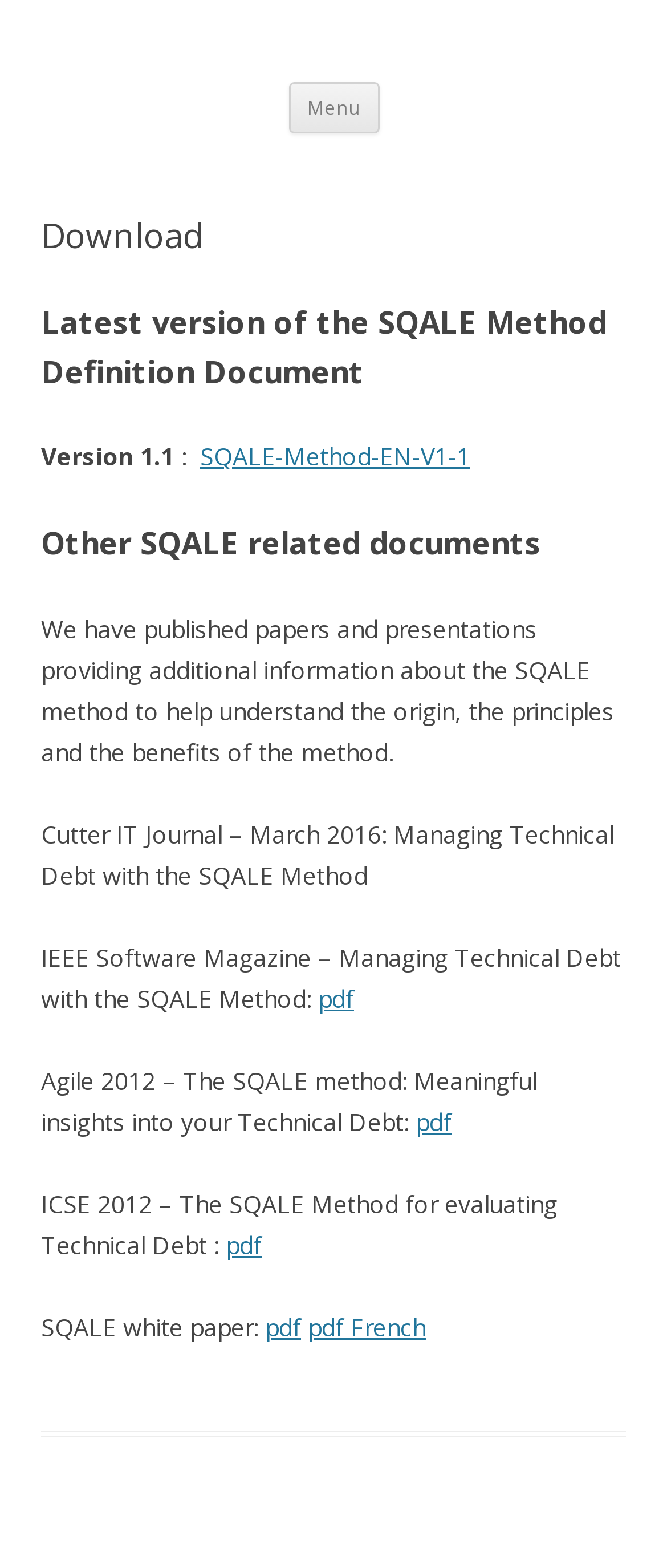Create an elaborate caption for the webpage.

The webpage is about SQALE, a software quality assessment method. At the top, there is a heading with the title "SQALE" and a link with the same text. Below it, there is a longer heading that describes SQALE as "Software Quality Assessment based on Lifecycle Expectations". 

To the right of the headings, there is a button labeled "Menu" and a link "Aller au contenu", which is likely a skip navigation link. 

The main content of the page is divided into sections. The first section is headed by "Download" and contains information about the latest version of the SQALE Method Definition Document, which is version 1.1. There is a link to download the document.

Below this section, there is another section headed by "Other SQALE related documents". This section contains a paragraph of text that describes the availability of papers and presentations that provide additional information about the SQALE method. 

Following this paragraph, there are several links to PDF documents, including articles from Cutter IT Journal and IEEE Software Magazine, as well as presentations from Agile 2012 and ICSE 2012. There is also a link to a SQALE white paper in both English and French.